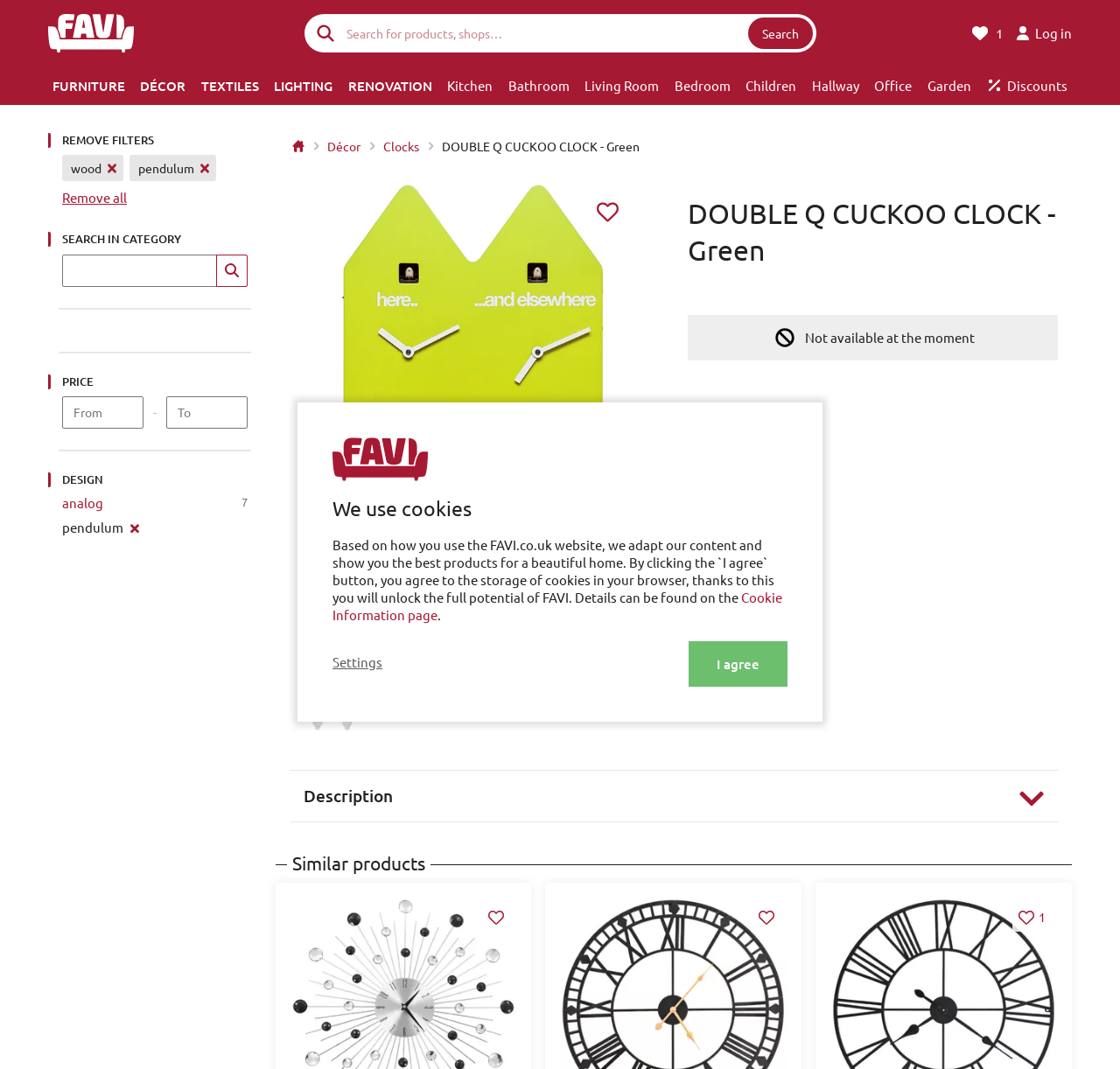Identify the bounding box coordinates of the specific part of the webpage to click to complete this instruction: "Search for products".

[0.271, 0.013, 0.729, 0.049]